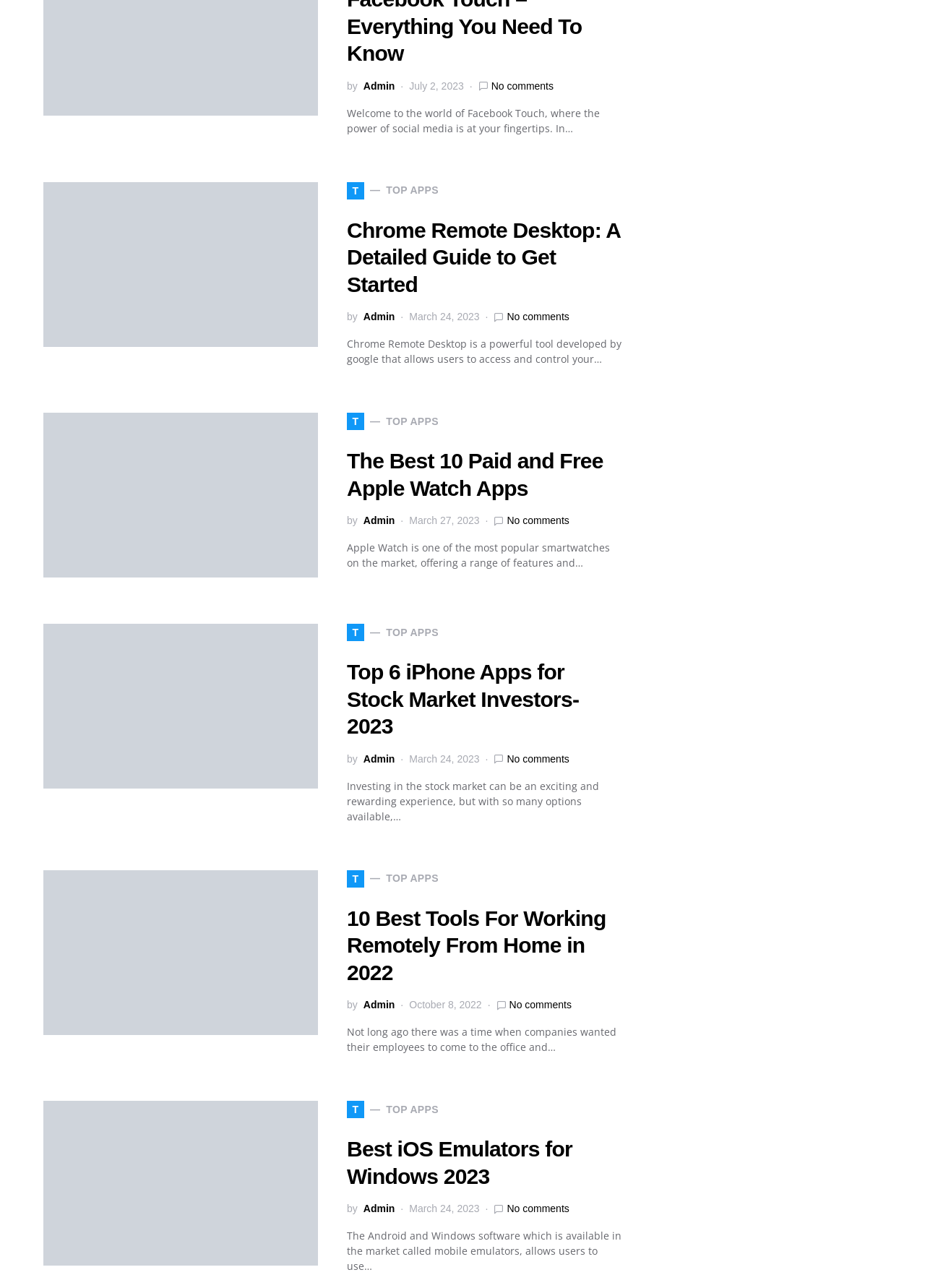Determine the bounding box coordinates for the region that must be clicked to execute the following instruction: "Click on the link to learn about stock market investing".

[0.375, 0.511, 0.672, 0.574]